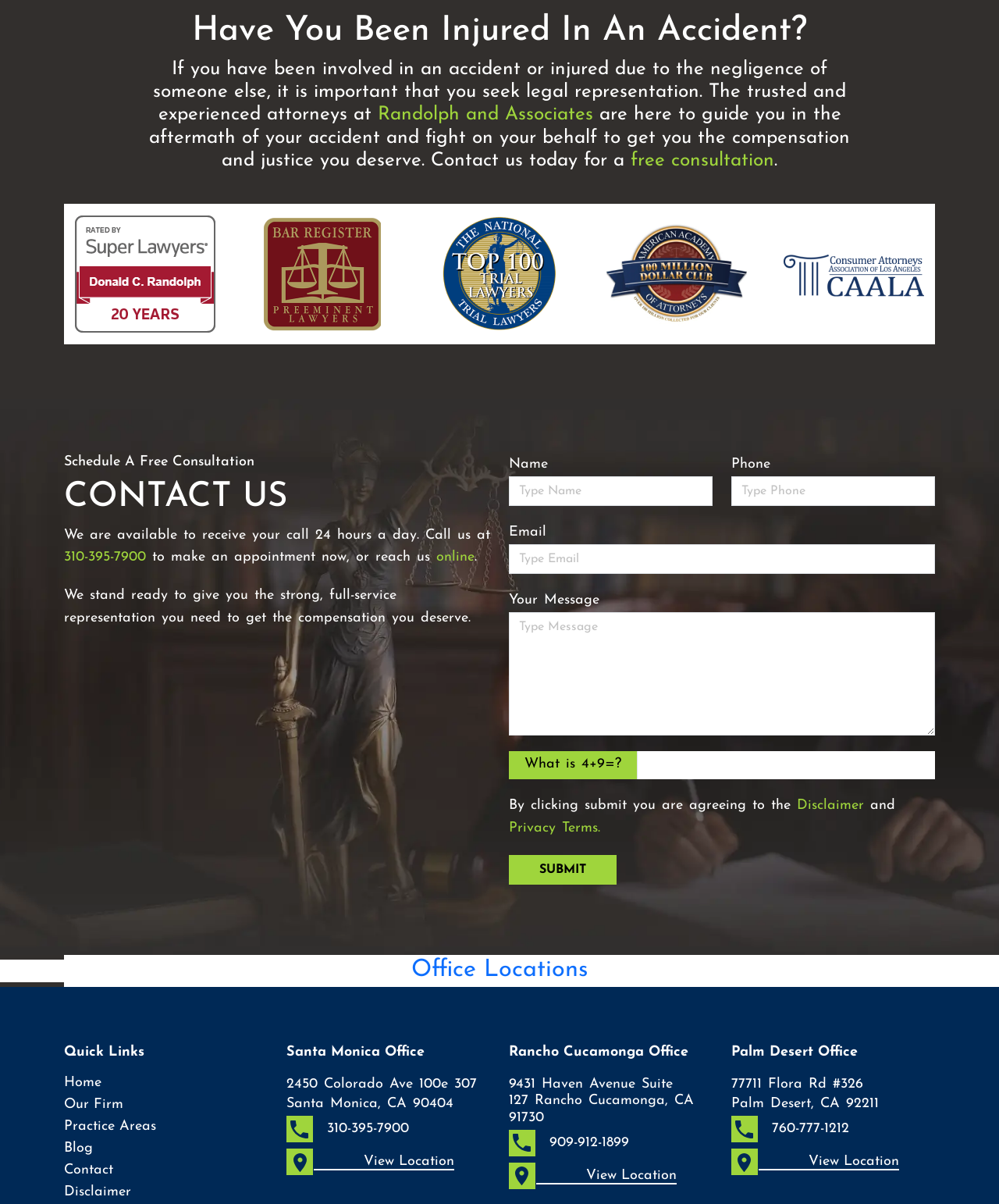Give a one-word or short phrase answer to this question: 
How many office locations are listed on the website?

3